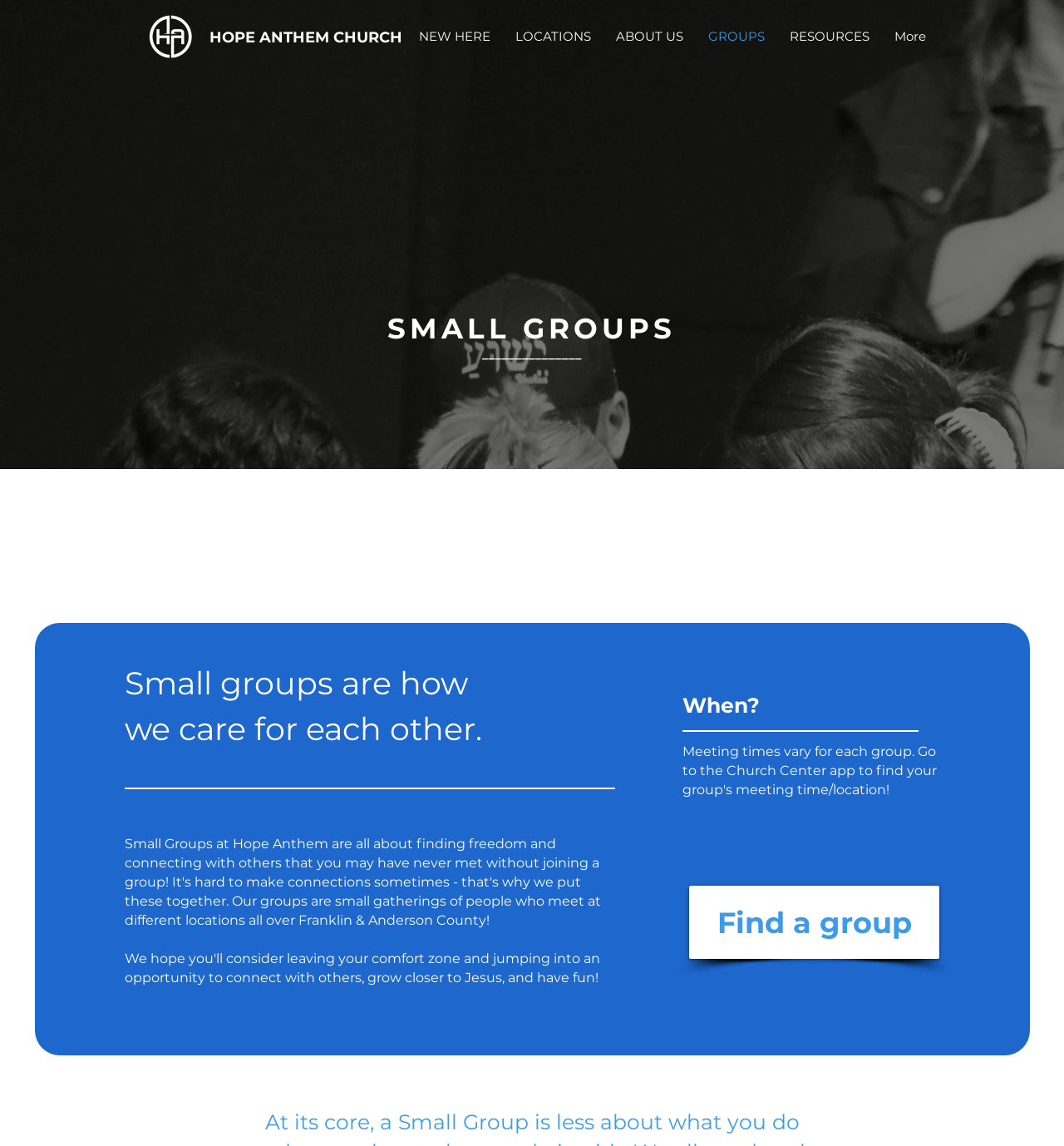Please locate the bounding box coordinates of the element that should be clicked to complete the given instruction: "Click the church logo".

[0.131, 0.009, 0.188, 0.056]